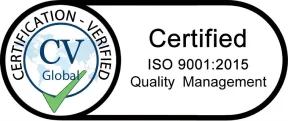Describe every important feature and element in the image comprehensively.

The image displays a certification badge indicating that the organization has been recognized for its adherence to ISO 9001:2015 standards in Quality Management. The badge, set against a white background, features a prominent globe design, symbolizing global recognition. The emblem includes the words "CERTIFIED" in bold letters, along with the text "ISO 9001:2015 Quality Management" beneath it. A green checkmark signifies verification of the certification, reflecting the organization's commitment to maintaining high standards and quality in its services. This certification is a mark of excellence and reliability, affirming the organization’s dedication to continuous improvement in its processes.